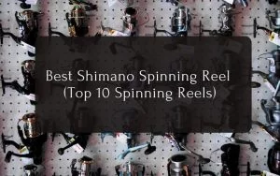Offer a detailed narrative of the image's content.

The image showcases a collection of Shimano spinning reels displayed on a pegboard, highlighting their variety and functionality. Superimposed over this visually appealing backdrop is a bold caption that reads "Best Shimano Spinning Reel (Top 10 Spinning Reels)," indicating that this selection represents some of the top options available for fishing enthusiasts. The design and arrangement of the reels suggest a professional and organized space, perfect for both seasoned anglers and newcomers looking to enhance their fishing gear. This visual serves as an enticing introduction to a curated list, making it clear that the featured spinning reels have been identified as top performers in their category.